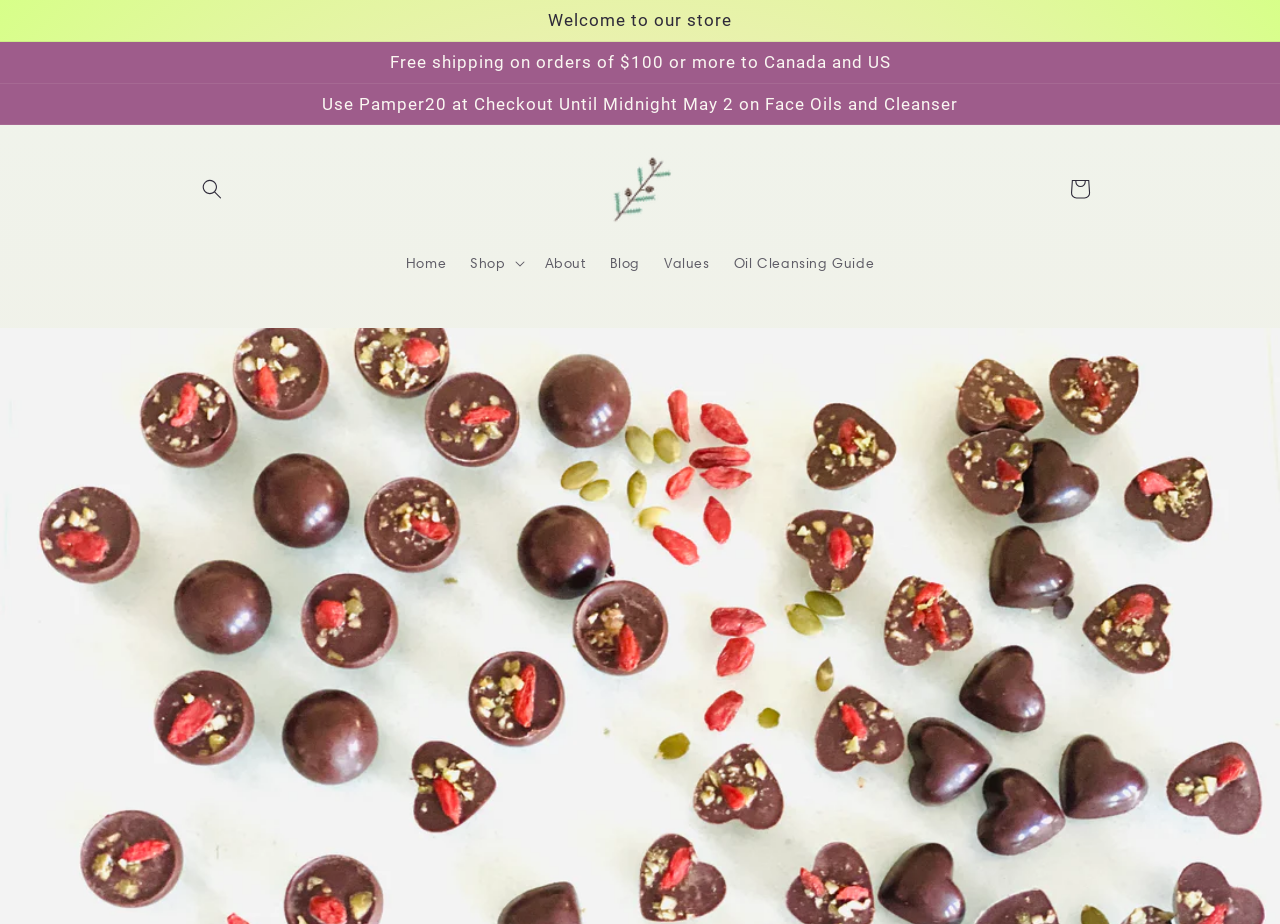Specify the bounding box coordinates of the area to click in order to follow the given instruction: "Explore the blog."

[0.467, 0.262, 0.509, 0.308]